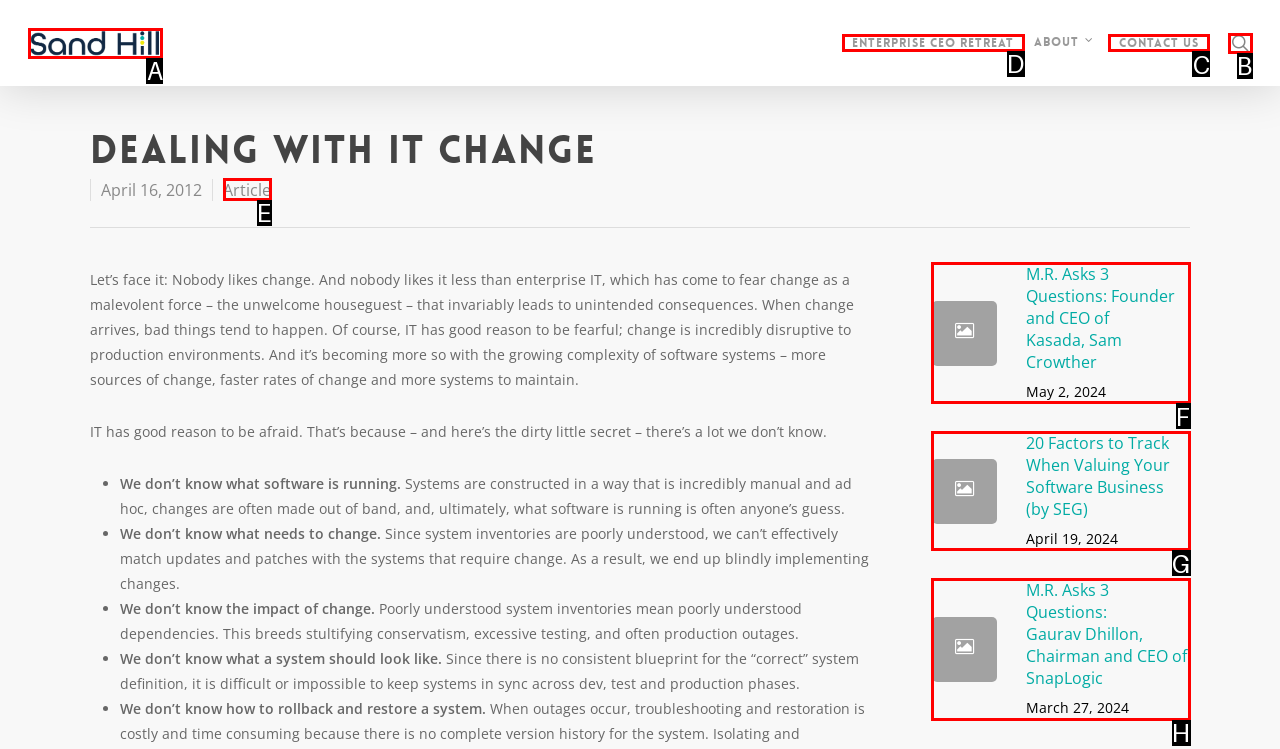Choose the HTML element you need to click to achieve the following task: contact us
Respond with the letter of the selected option from the given choices directly.

C